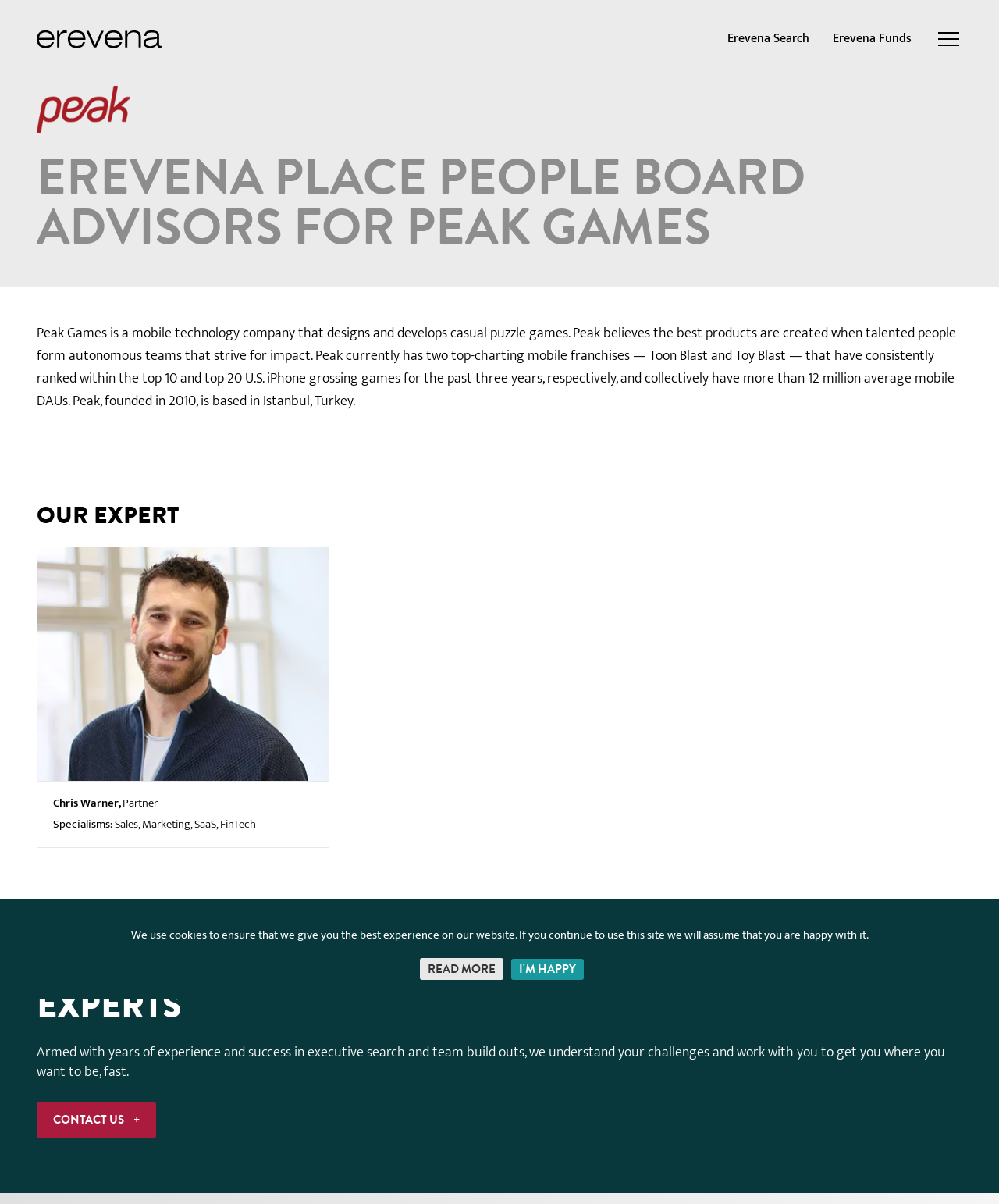Identify and provide the text content of the webpage's primary headline.

EREVENA PLACE PEOPLE BOARD ADVISORS FOR PEAK GAMES